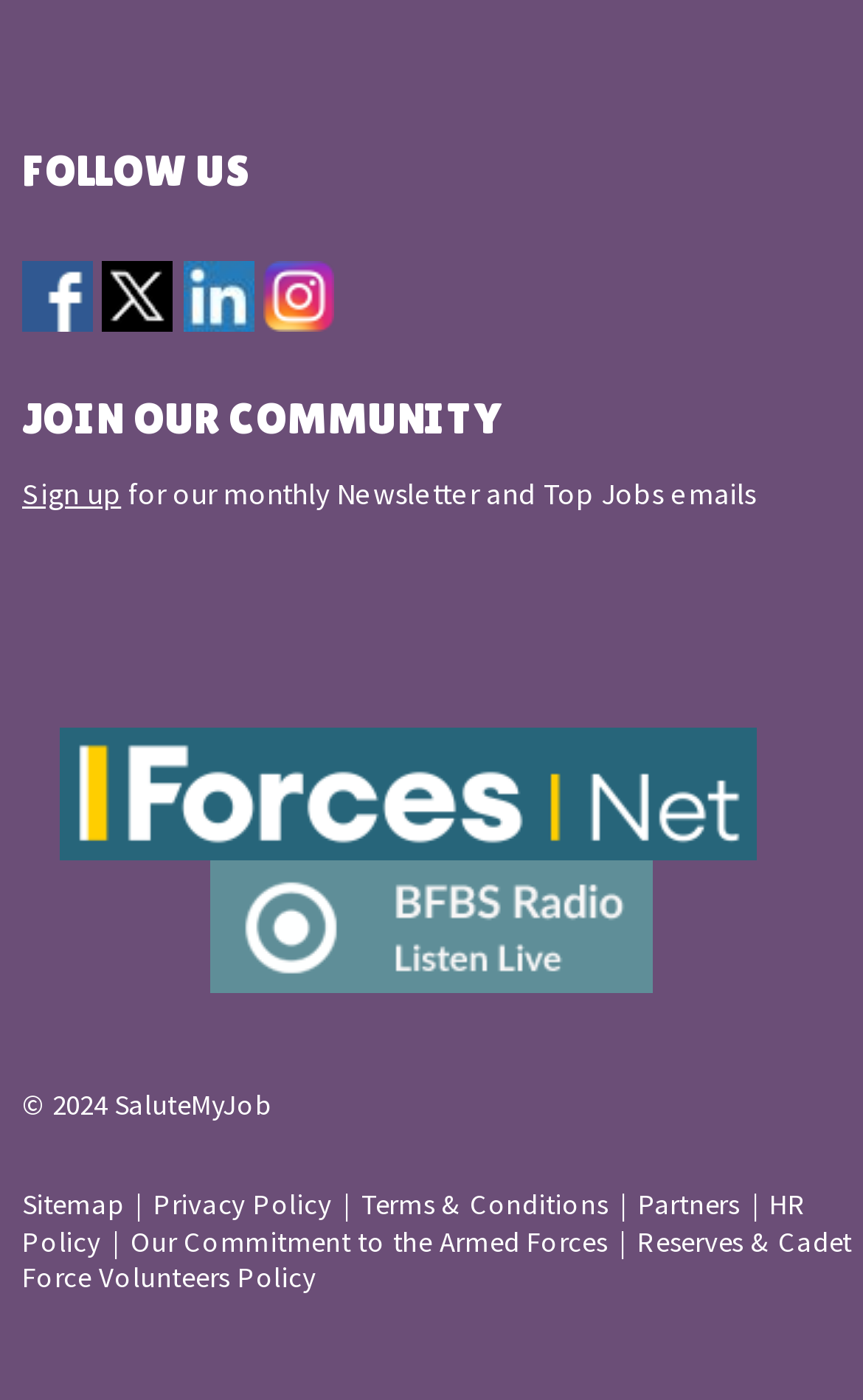Please indicate the bounding box coordinates of the element's region to be clicked to achieve the instruction: "Follow us on Facebook". Provide the coordinates as four float numbers between 0 and 1, i.e., [left, top, right, bottom].

[0.026, 0.197, 0.116, 0.224]